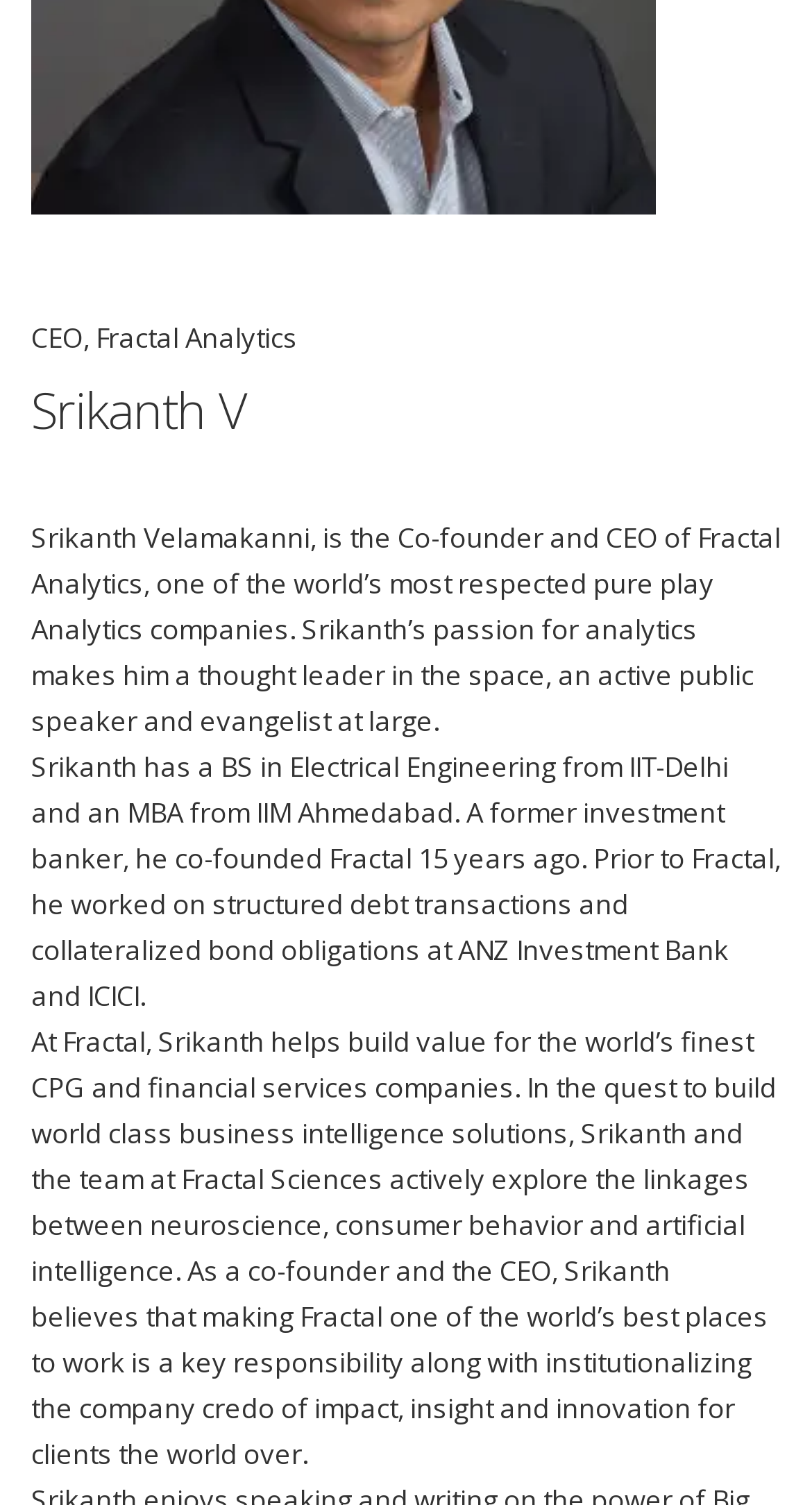Using the element description provided, determine the bounding box coordinates in the format (top-left x, top-left y, bottom-right x, bottom-right y). Ensure that all values are floating point numbers between 0 and 1. Element description: Chennai – 2016

[0.038, 0.374, 0.351, 0.392]